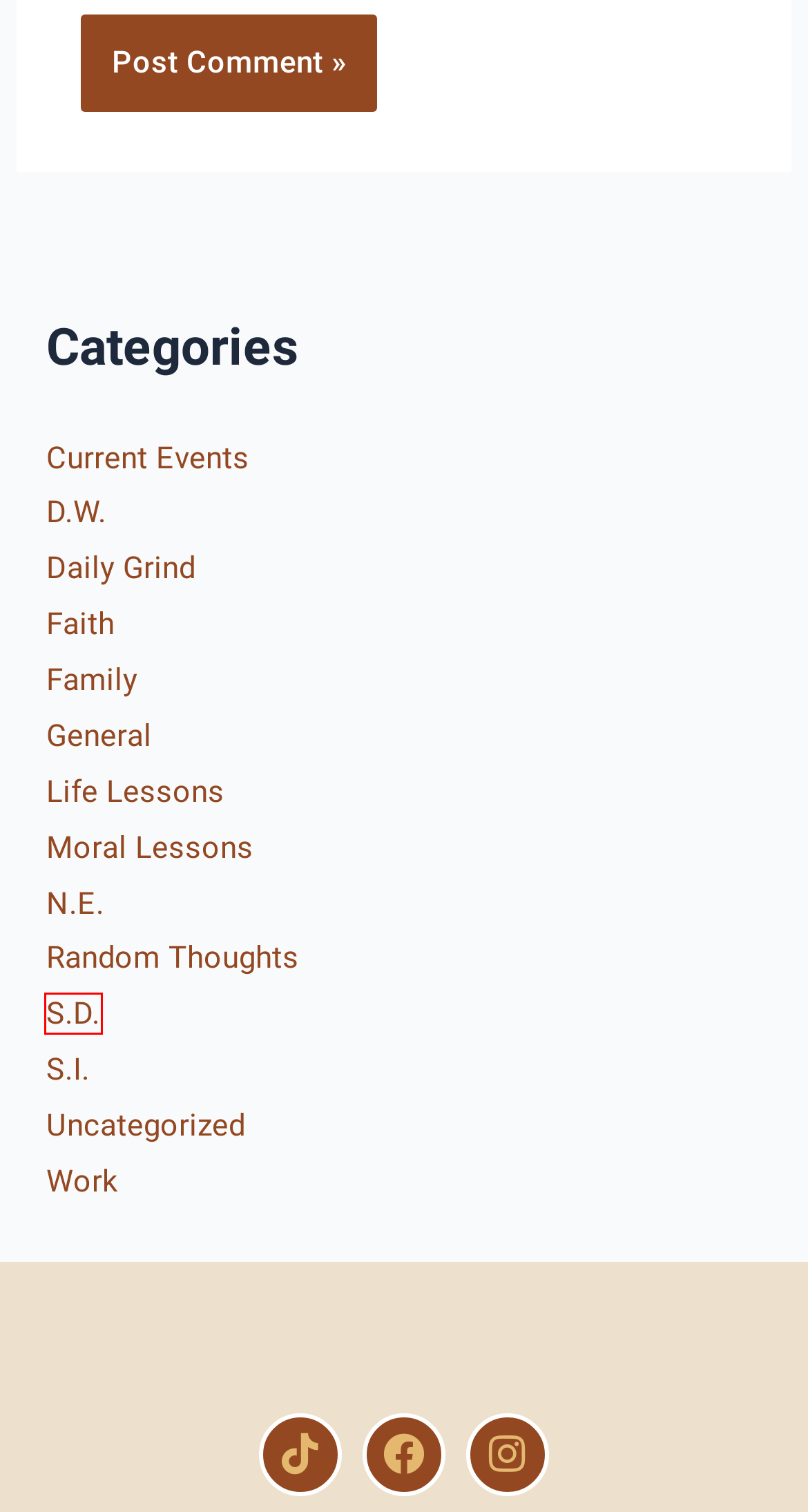With the provided screenshot showing a webpage and a red bounding box, determine which webpage description best fits the new page that appears after clicking the element inside the red box. Here are the options:
A. Faith – A Note From Dad
B. Daily Grind – A Note From Dad
C. Family – A Note From Dad
D. Life Lessons – A Note From Dad
E. S.D. – A Note From Dad
F. N.E. – A Note From Dad
G. S.I. – A Note From Dad
H. Work – A Note From Dad

E